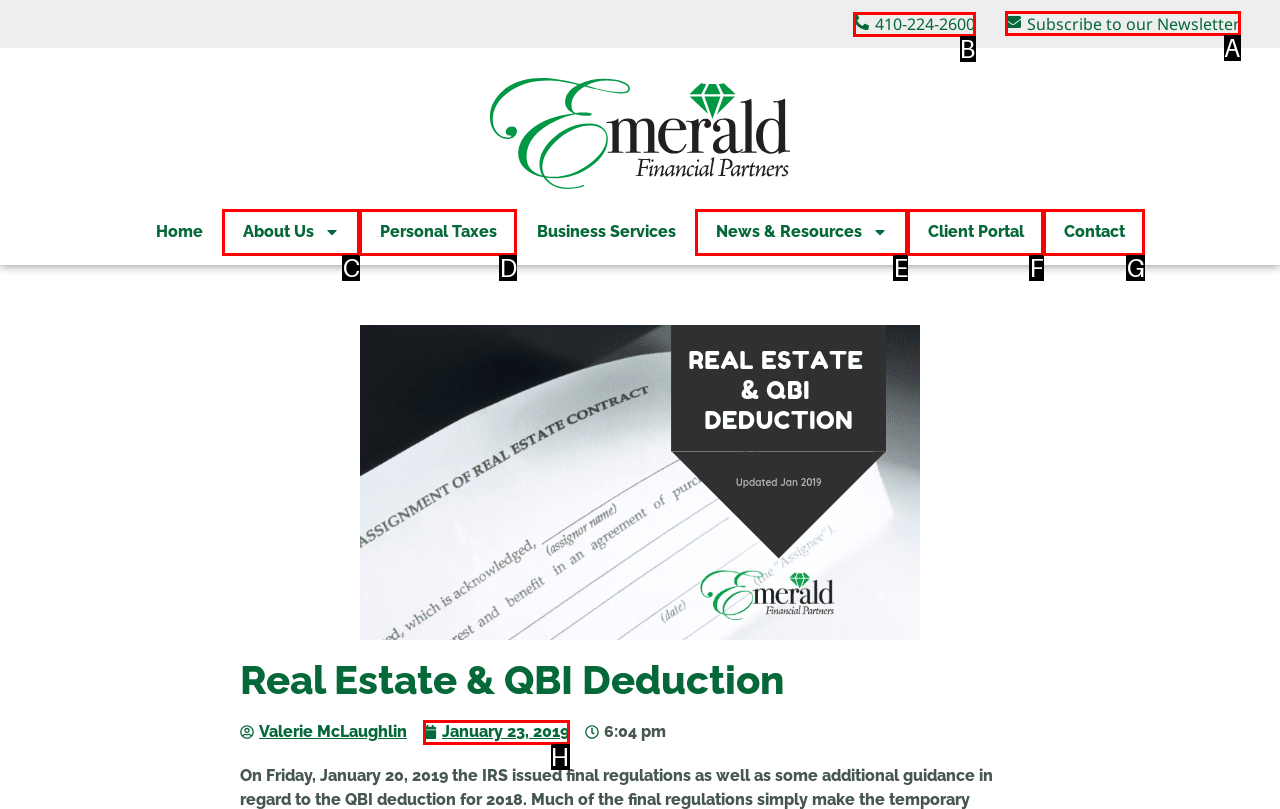Select the correct option based on the description: Subscribe to our Newsletter
Answer directly with the option’s letter.

A